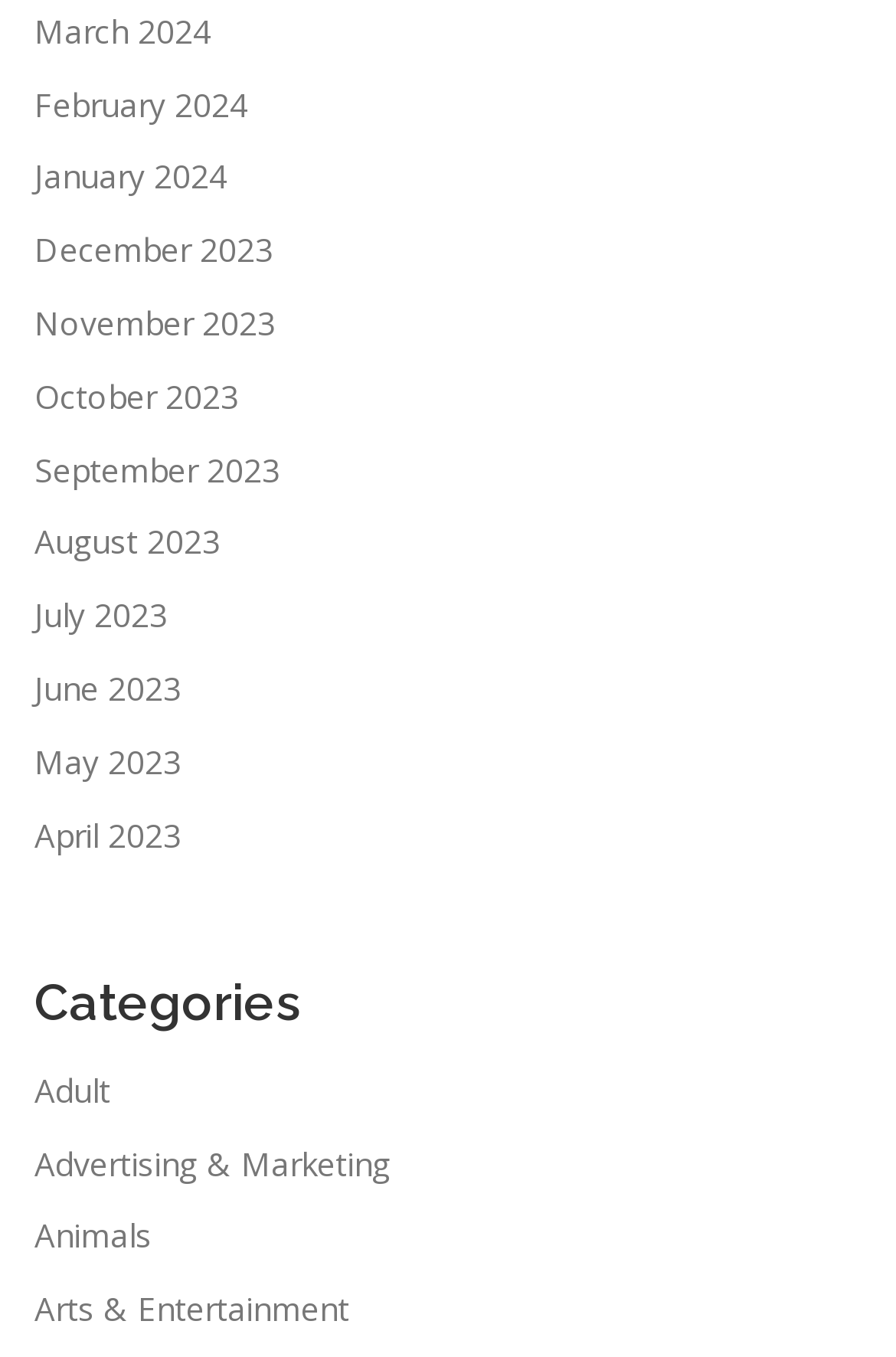Specify the bounding box coordinates of the region I need to click to perform the following instruction: "Browse Adult category". The coordinates must be four float numbers in the range of 0 to 1, i.e., [left, top, right, bottom].

[0.038, 0.787, 0.123, 0.819]